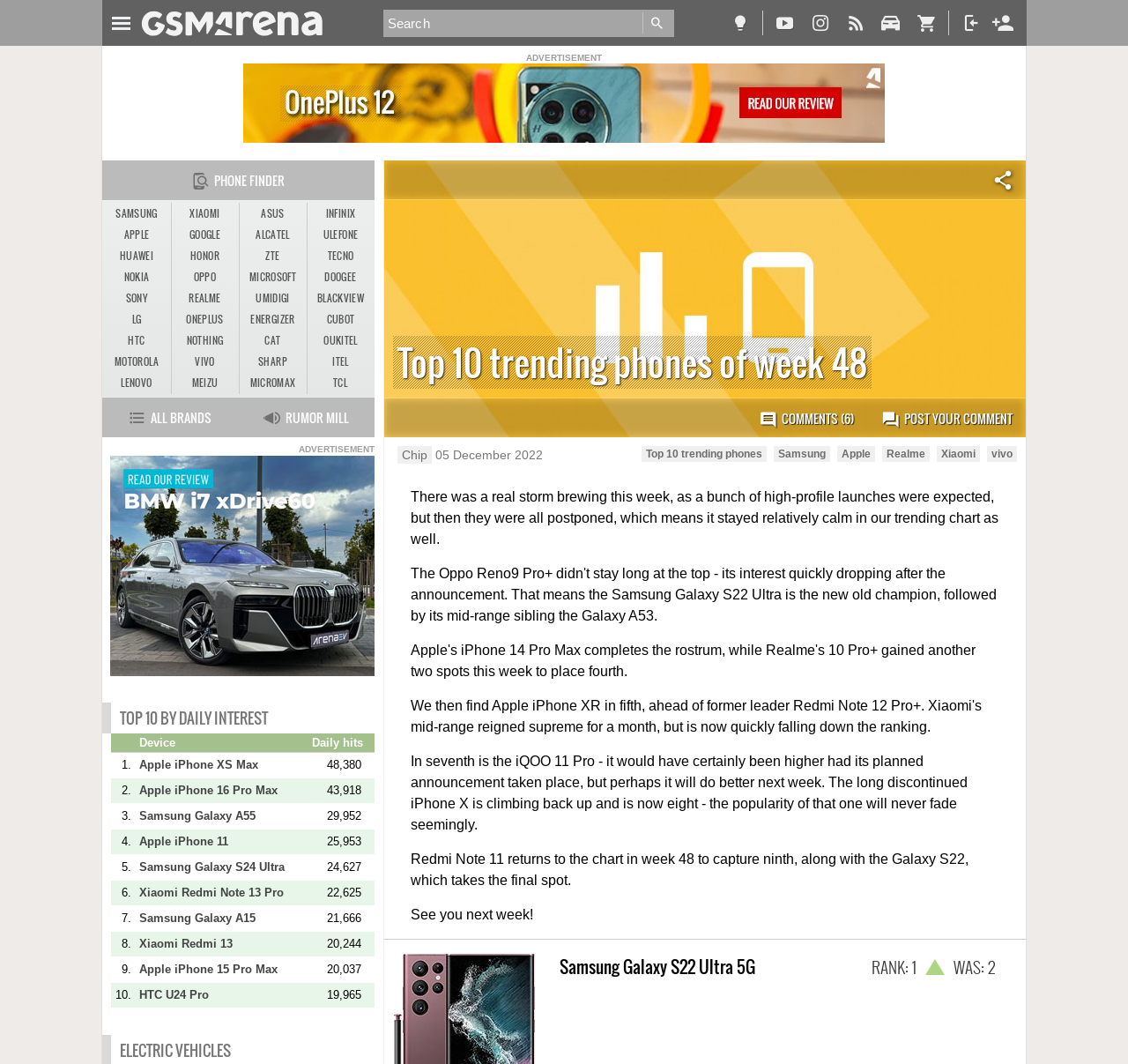Please identify the primary heading of the webpage and give its text content.

Top 10 trending phones of week 48